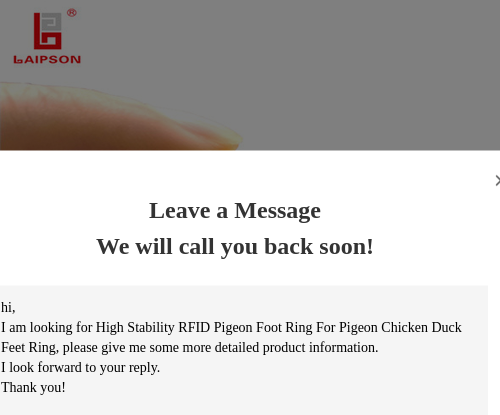Generate a comprehensive description of the image.

The image features a message box from Laipson, a company specializing in RFID technology and products. It includes a prominent header that reads "Leave a Message" followed by an assurance that they will "call you back soon!" Below this, there's a text area where users can input their inquiries. 

The example message displays a request for detailed information about a High Stability RFID Pigeon Foot Ring, indicating a customer seeking assistance with their order. The user expresses anticipation for the company's response with a polite closing, "Thank you!" This interactive element reflects Laipson's commitment to customer support, emphasizing their accessibility and readiness to provide information about their livestock RFID solutions.